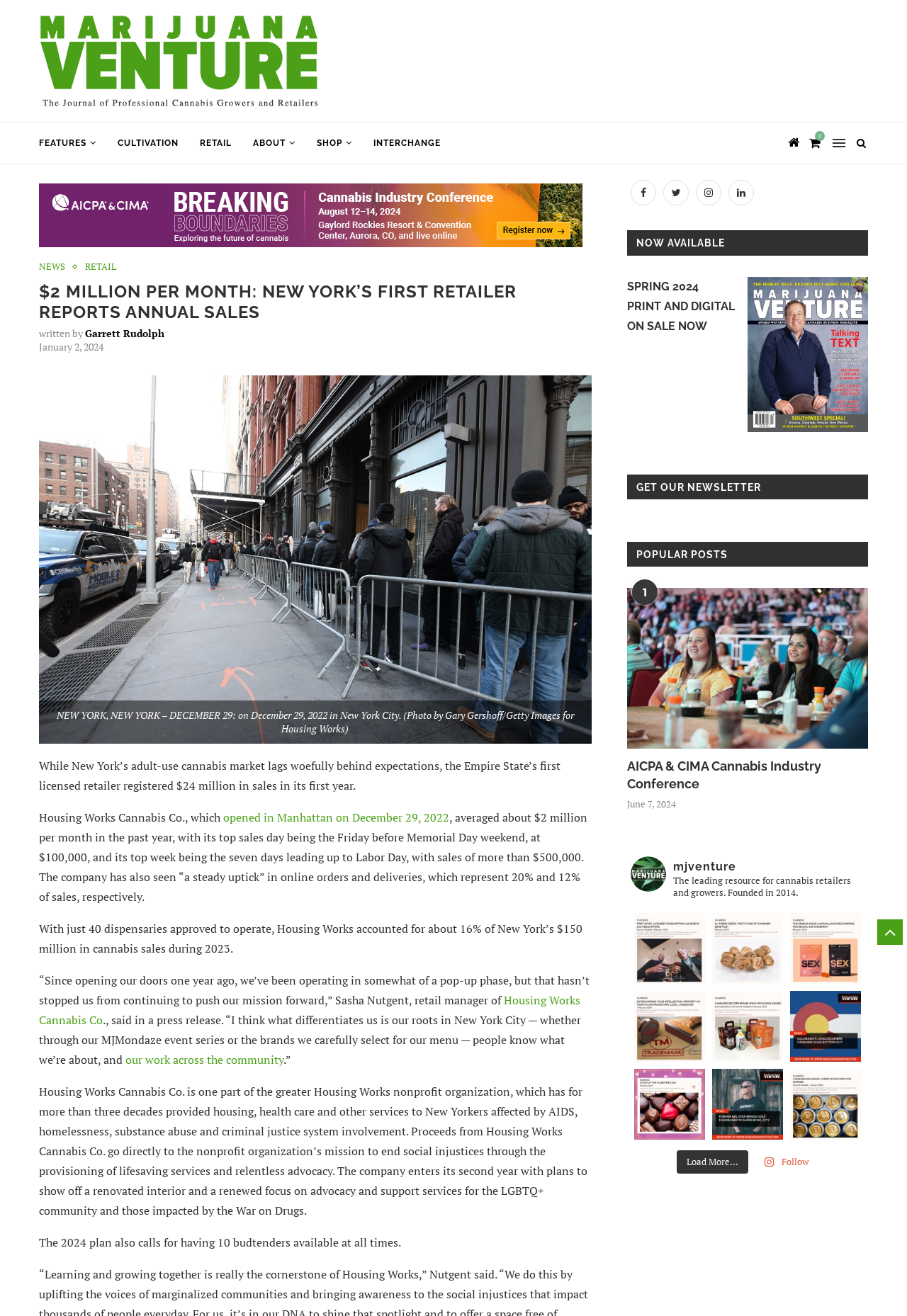What is the name of the nonprofit organization that Housing Works Cannabis Co. is part of?
Look at the screenshot and give a one-word or phrase answer.

Housing Works